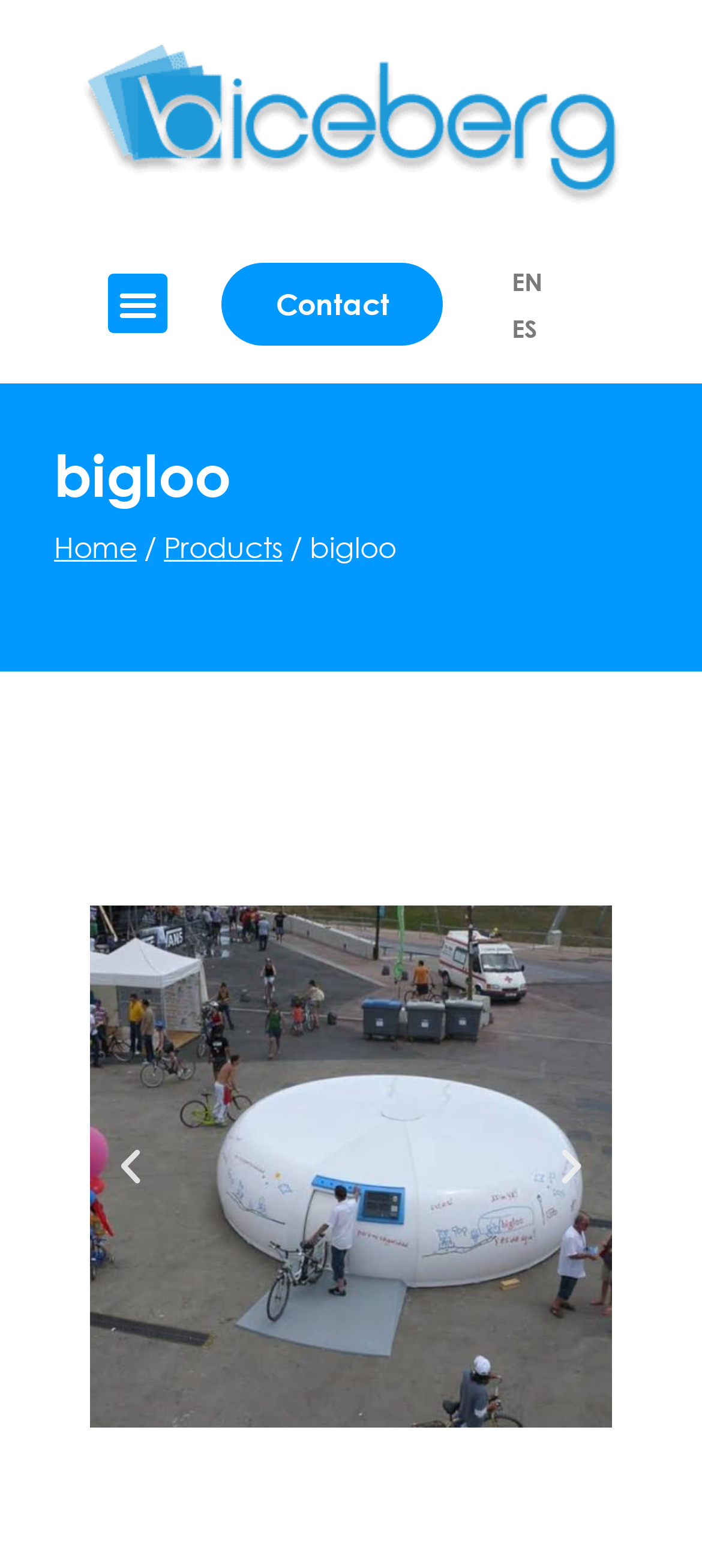Offer a meticulous description of the webpage's structure and content.

The webpage is about Bigloo, an automatic on-ground bicycle parking system. At the top left of the page, there is a link with no text, followed by a "Menu Toggle" button. To the right of these elements, there are three links: "Contact", "EN", and "ES". 

Below these top elements, there is a large heading that reads "bigloo". Underneath this heading, there are four links: "Home", "Products", and two others separated by a slash. The text "bigloo" appears again to the right of these links.

The main content of the page is an image of the Bigloo system, which takes up most of the page. The image is part of a slideshow, indicated by a group element with the role description "slide" and the text "1 of 10". 

At the bottom of the page, there are two buttons with no text, one on the left and one on the right.